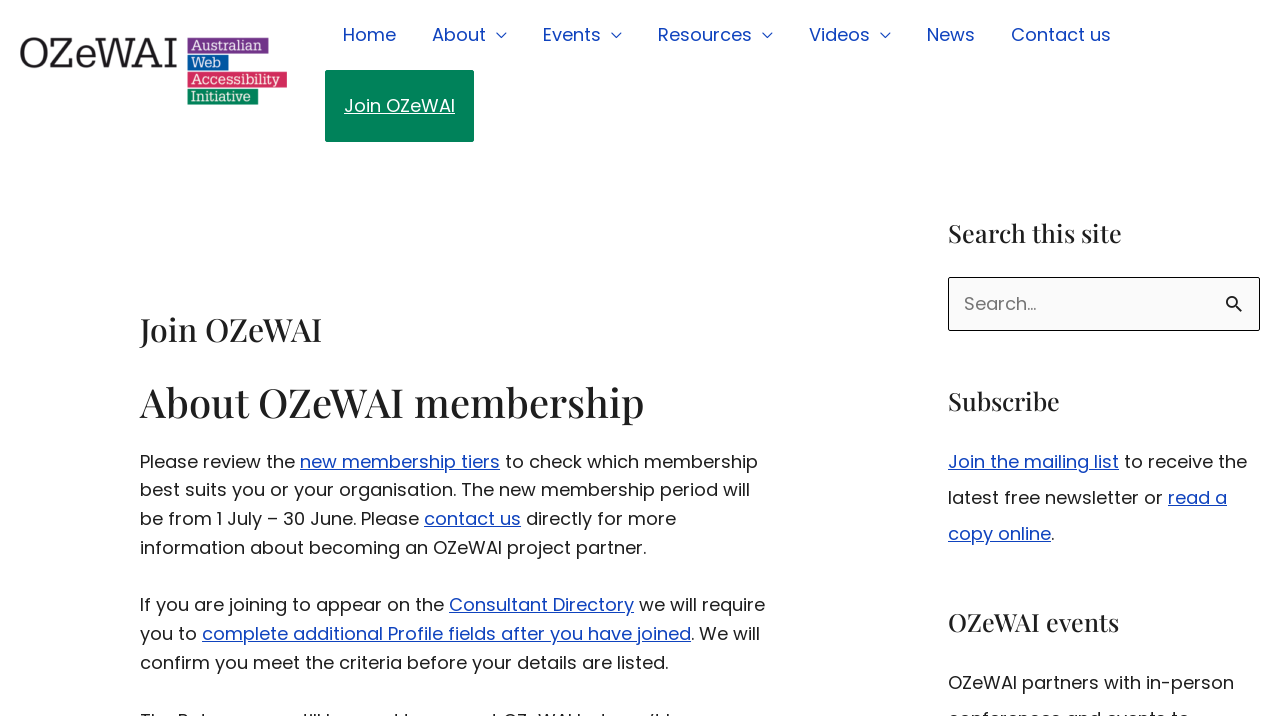Find the bounding box coordinates of the element to click in order to complete the given instruction: "Search this site."

[0.949, 0.386, 0.984, 0.448]